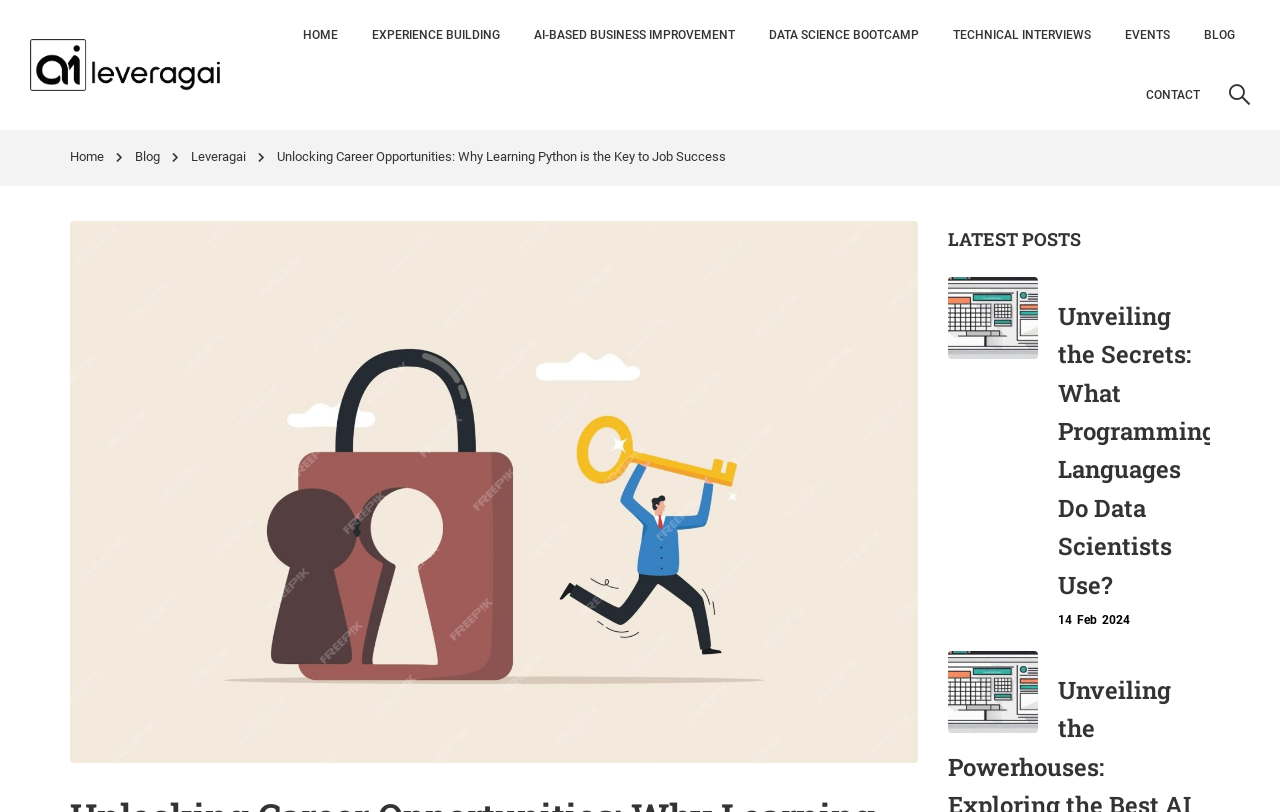Find the bounding box coordinates for the area that should be clicked to accomplish the instruction: "learn about data science bootcamp".

[0.589, 0.006, 0.73, 0.08]